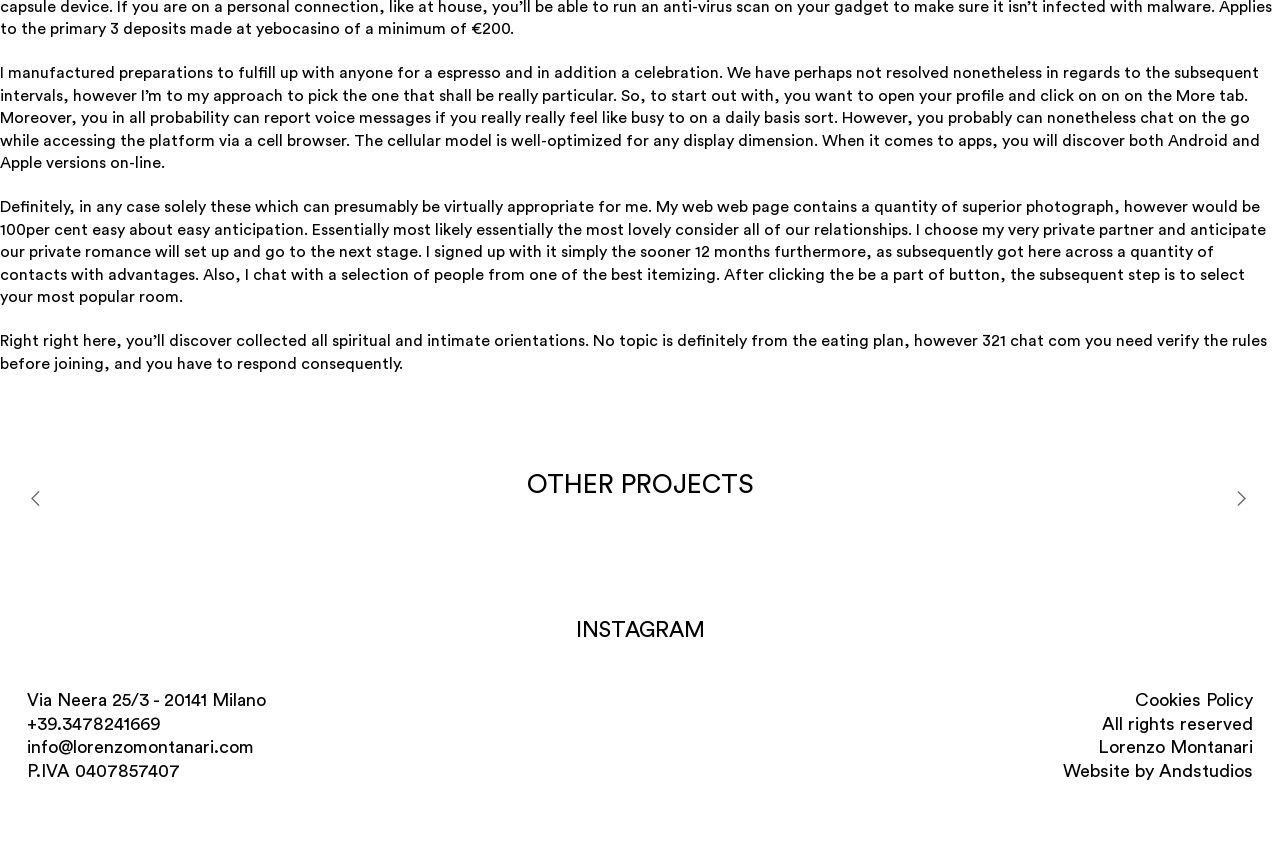What is the purpose of the website?
Please provide a detailed answer to the question.

Based on the text content, it appears that the website is a dating platform where users can create profiles, chat with others, and potentially find romantic partners. The text mentions selecting a preferred room and responding to rules before joining, which suggests a social interaction platform.